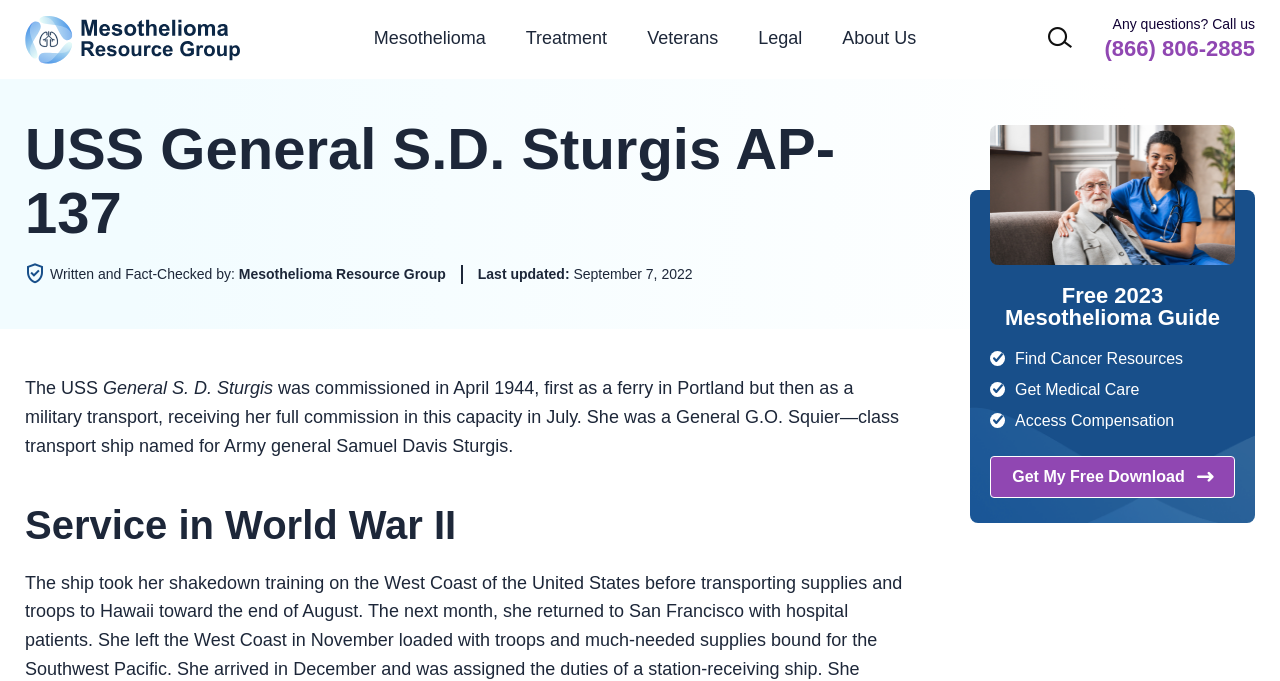Identify the primary heading of the webpage and provide its text.

USS General S.D. Sturgis AP-137